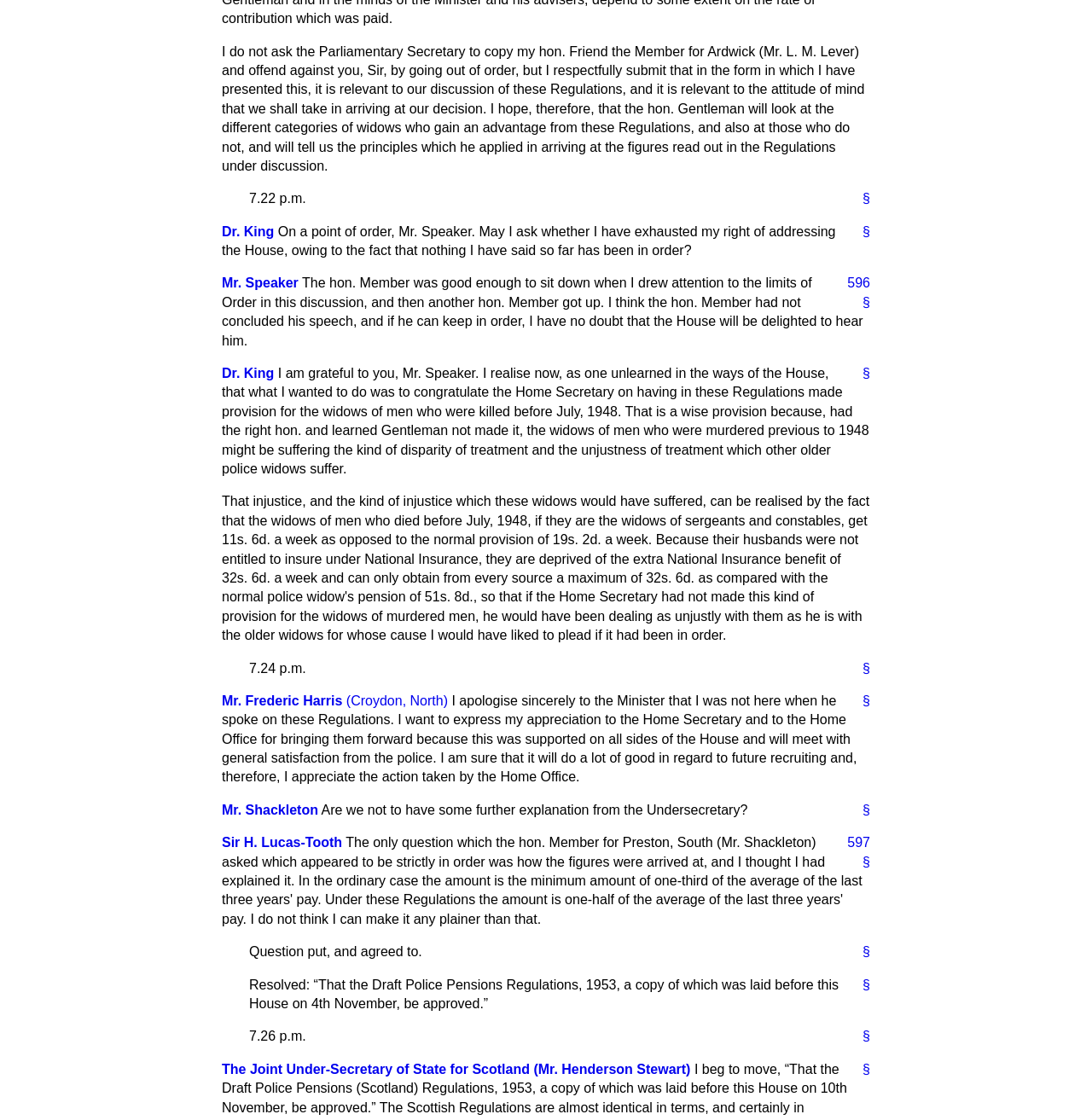Please identify the bounding box coordinates of the clickable area that will fulfill the following instruction: "Click on '596'". The coordinates should be in the format of four float numbers between 0 and 1, i.e., [left, top, right, bottom].

[0.764, 0.245, 0.797, 0.262]